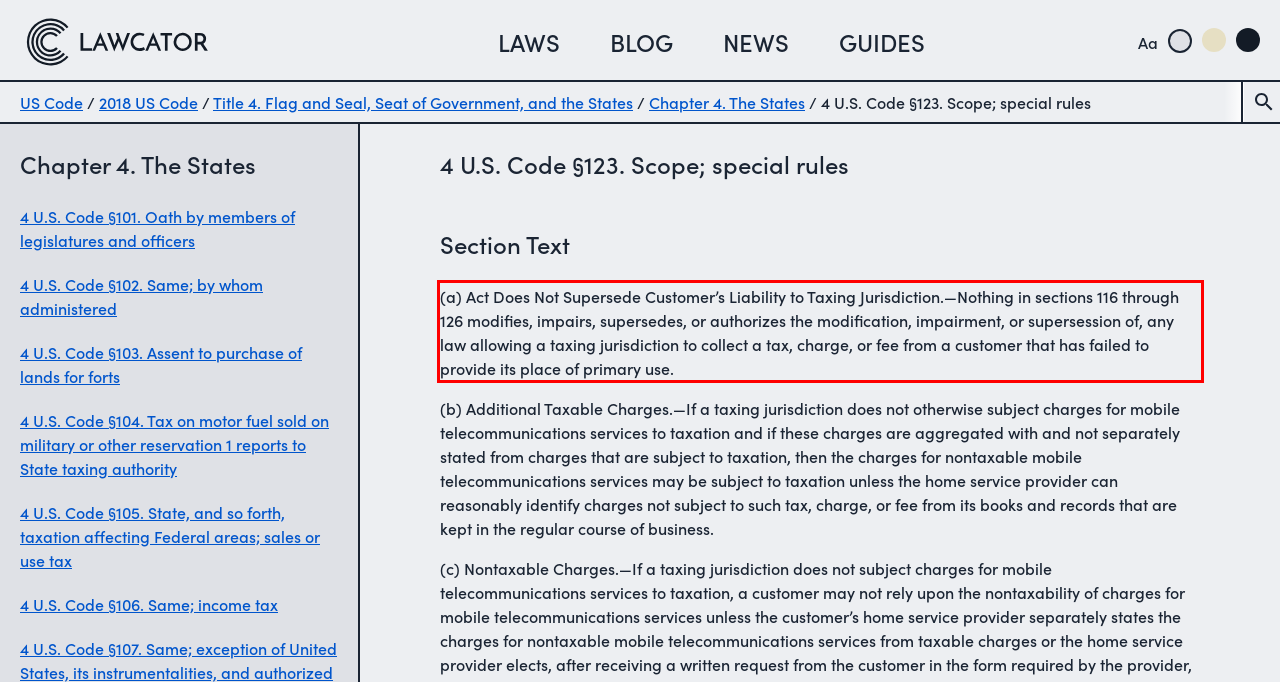You are given a screenshot showing a webpage with a red bounding box. Perform OCR to capture the text within the red bounding box.

(a) Act Does Not Supersede Customer’s Liability to Taxing Jurisdiction.—Nothing in sections 116 through 126 modifies, impairs, supersedes, or authorizes the modification, impairment, or supersession of, any law allowing a taxing jurisdiction to collect a tax, charge, or fee from a customer that has failed to provide its place of primary use.